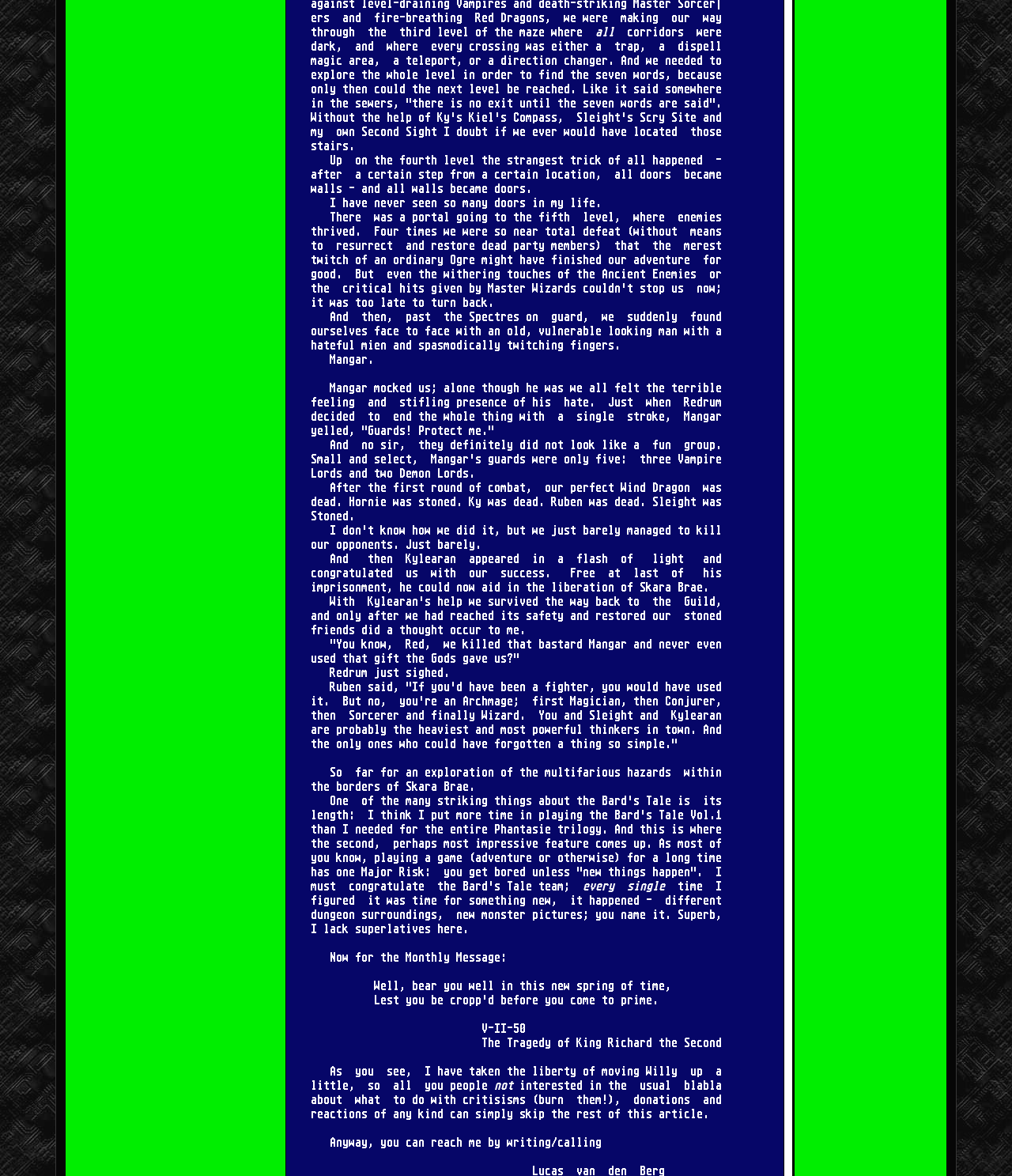Locate the UI element described by C.B.P. in the provided webpage screenshot. Return the bounding box coordinates in the format (top-left x, top-left y, bottom-right x, bottom-right y), ensuring all values are between 0 and 1.

[0.78, 0.912, 0.809, 0.925]